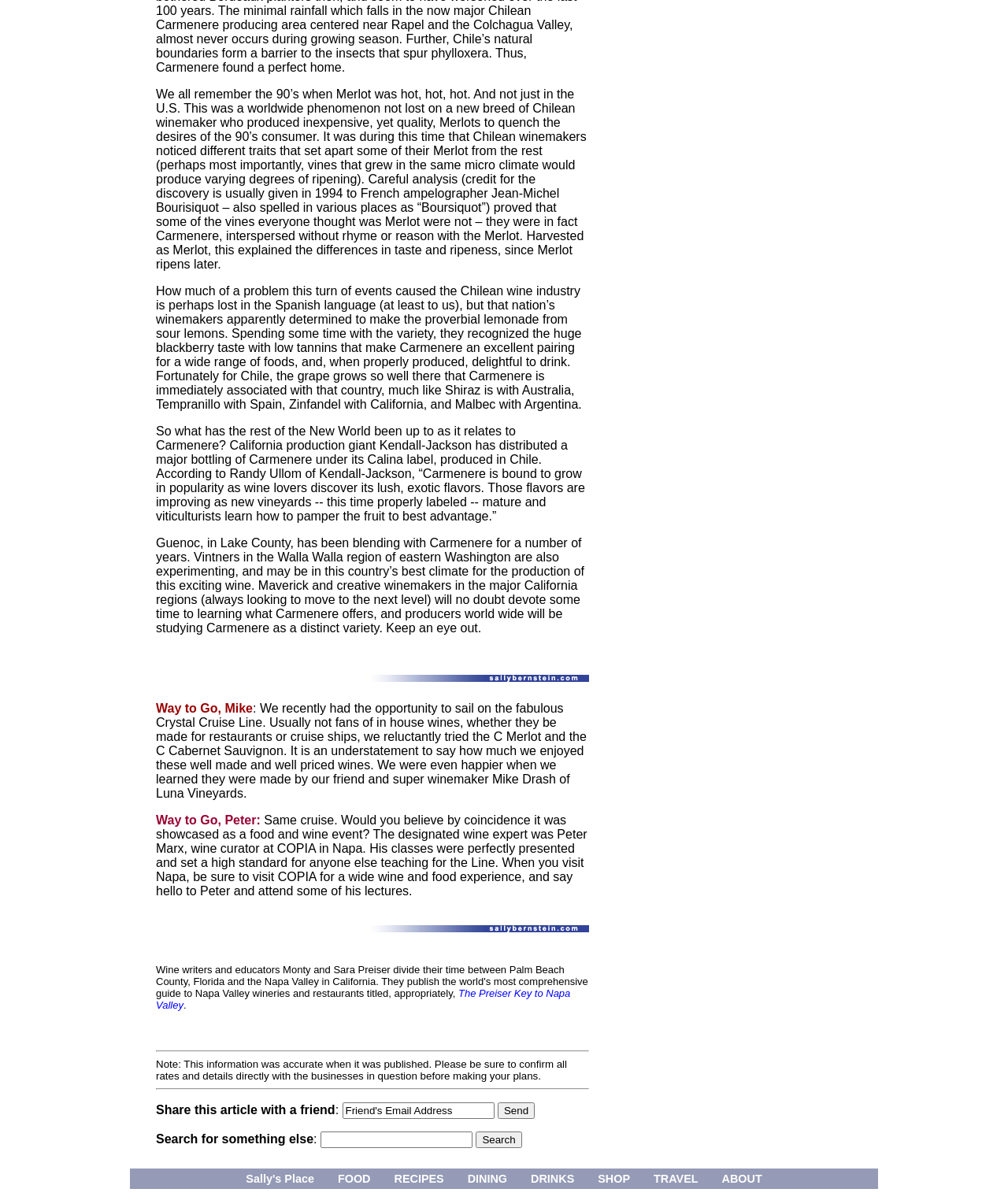Refer to the image and provide an in-depth answer to the question:
What is Carmenere?

Based on the text, Carmenere is a type of wine that was initially mistaken for Merlot in Chile. It has a unique taste with low tannins and is often associated with Chile.